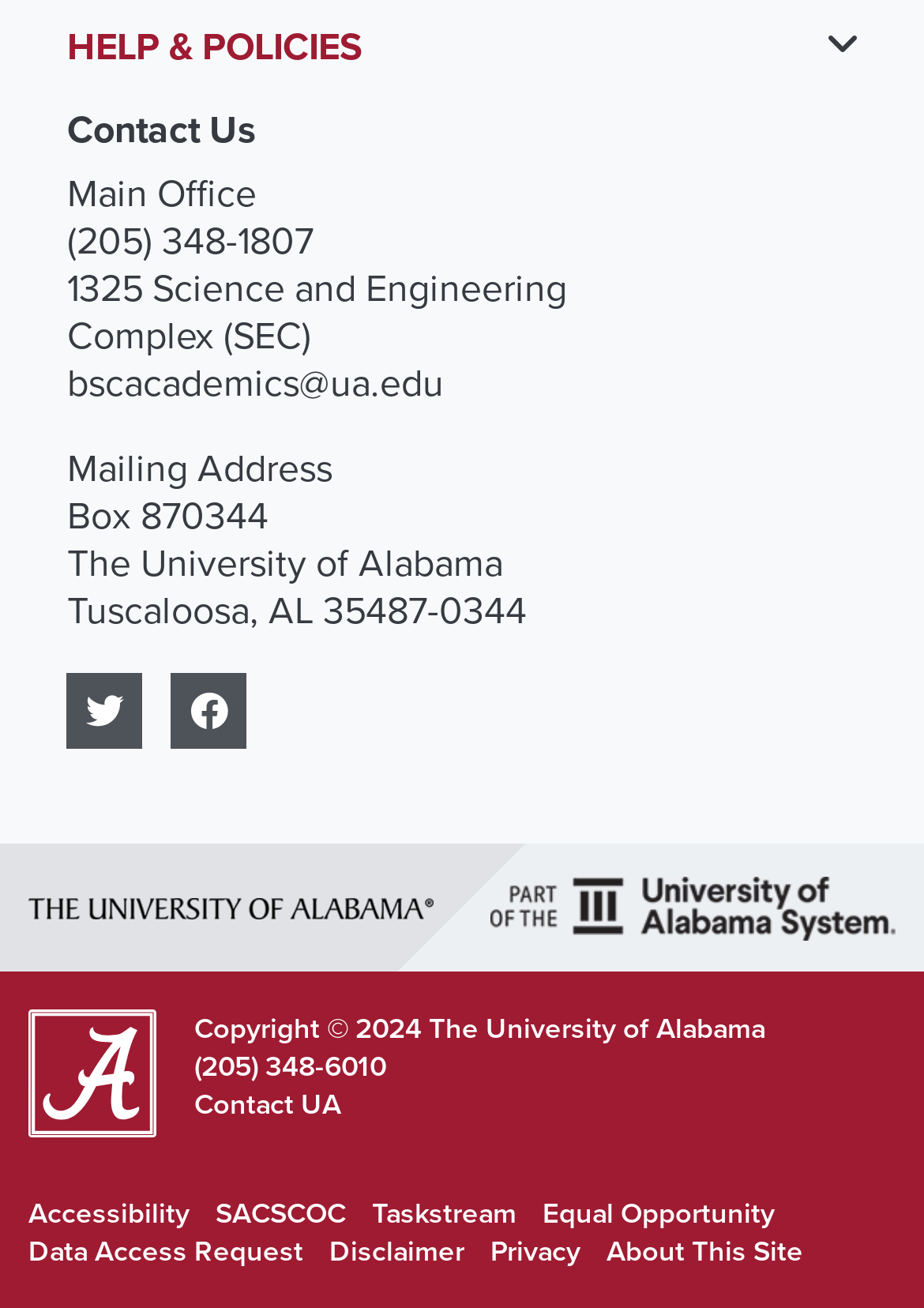Identify the bounding box coordinates of the area that should be clicked in order to complete the given instruction: "Click the login button". The bounding box coordinates should be four float numbers between 0 and 1, i.e., [left, top, right, bottom].

None